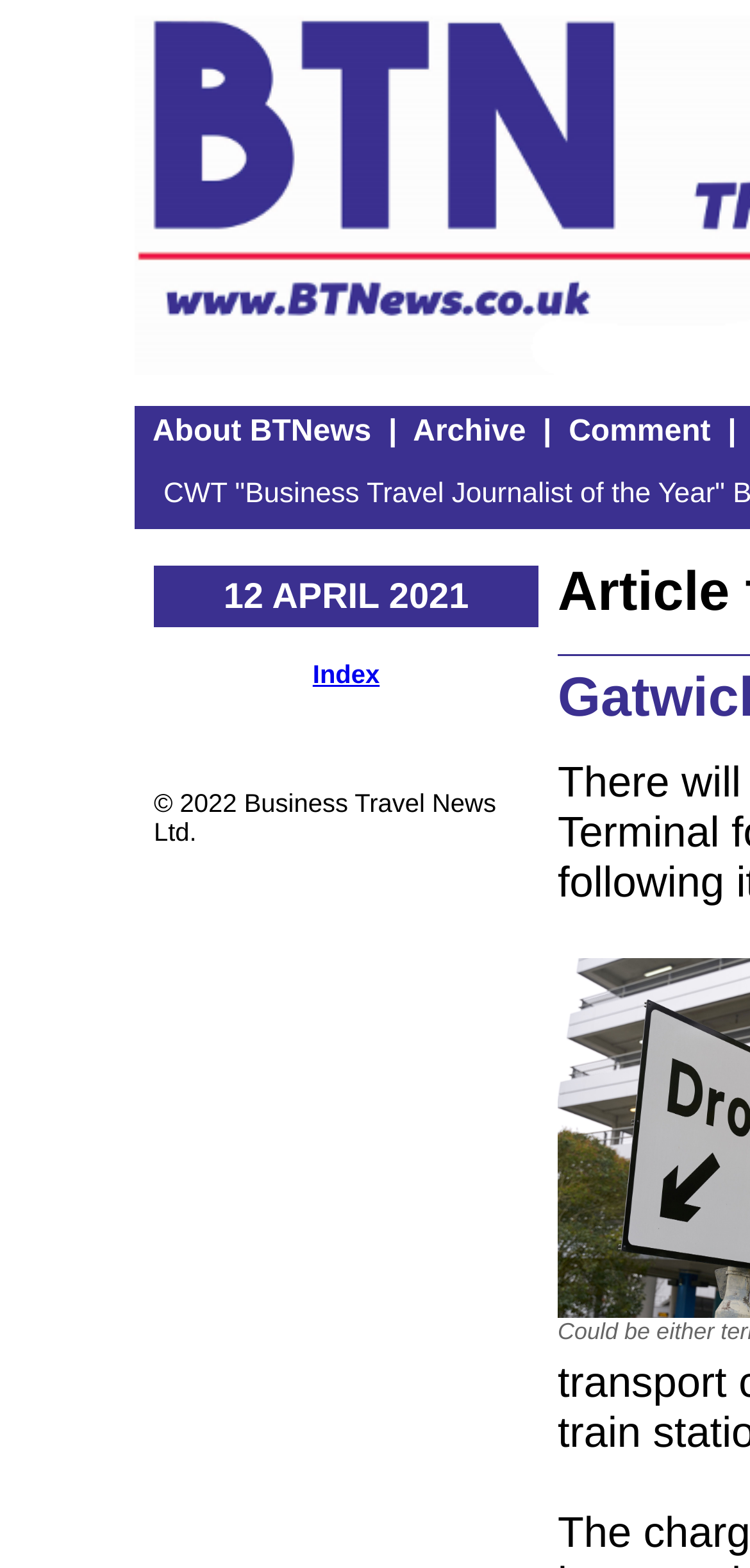Please provide a comprehensive response to the question based on the details in the image: What is the purpose of the 'Comment' link?

I inferred the purpose of the 'Comment' link by its text and its position among other links in the top navigation bar. It is likely that this link allows users to comment on an article or a news item on the webpage.